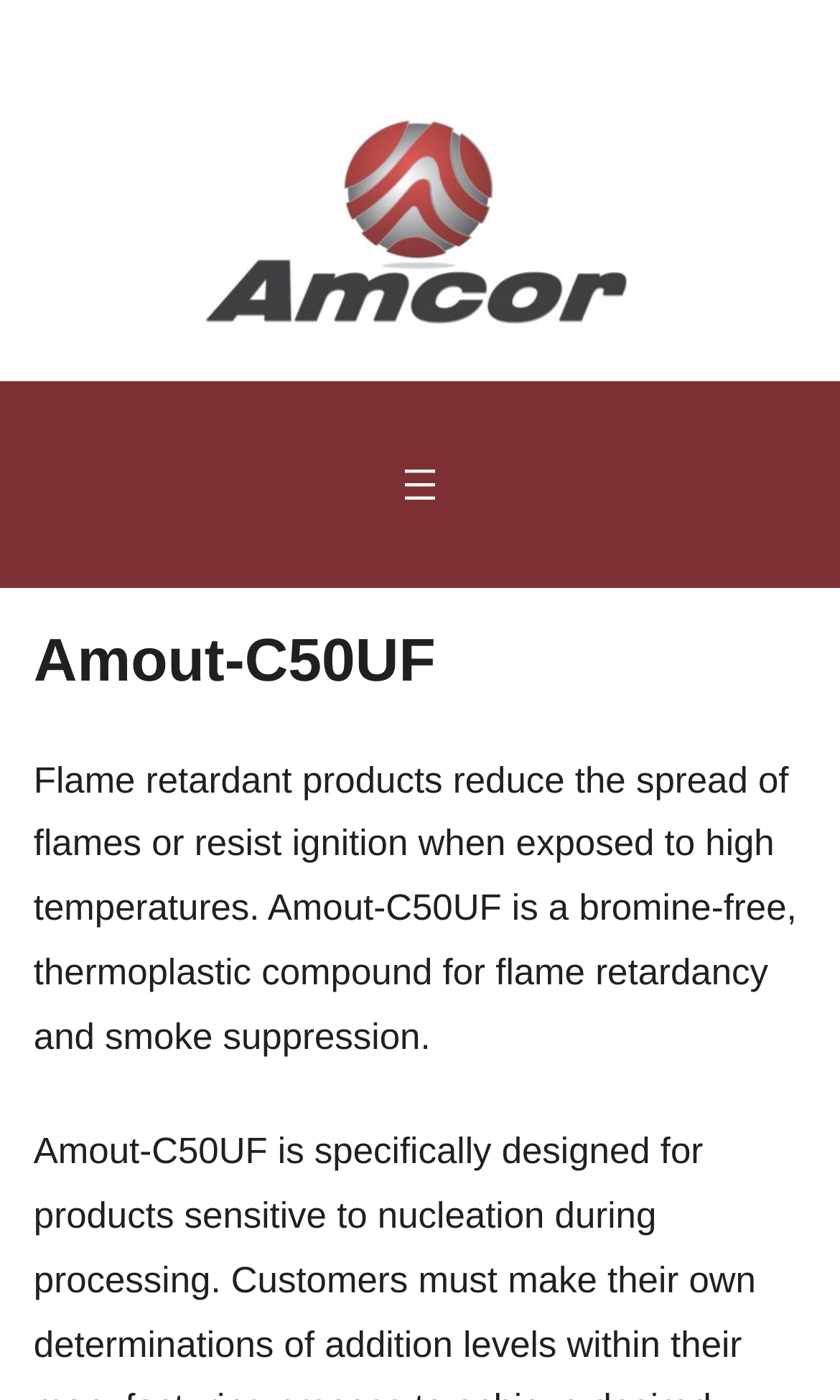Please provide a comprehensive answer to the question below using the information from the image: What is the purpose of Amout-C50UF?

According to the static text element, Amout-C50UF is a thermoplastic compound for flame retardancy and smoke suppression, indicating its purpose is to prevent or slow down the spread of flames and reduce smoke.